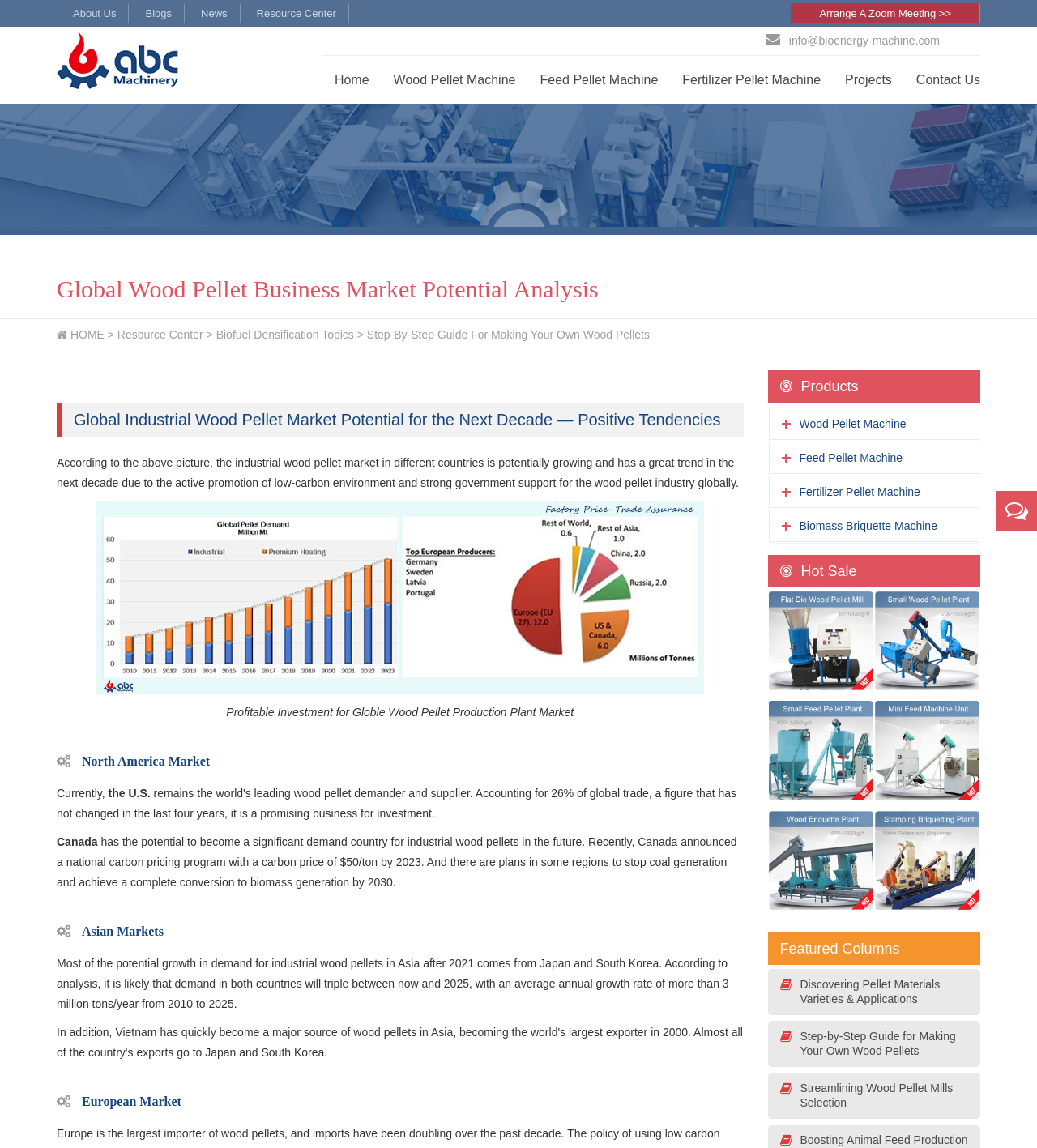Predict the bounding box coordinates of the area that should be clicked to accomplish the following instruction: "Click on 'Saudi Airlines Name Change Policy: Everything You Need to Know'". The bounding box coordinates should consist of four float numbers between 0 and 1, i.e., [left, top, right, bottom].

None